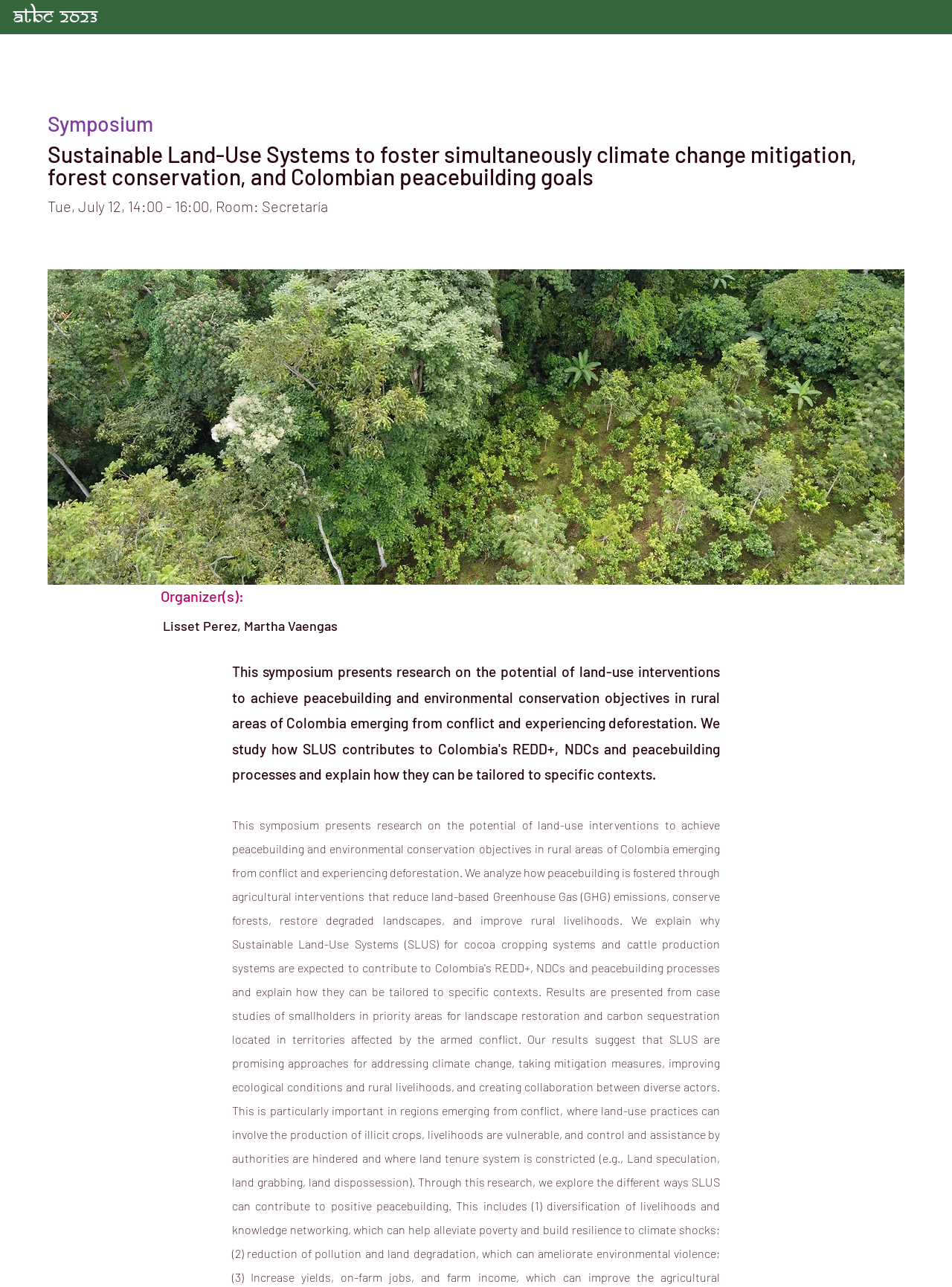What is the date and time of the symposium?
Look at the image and respond with a single word or a short phrase.

Tue, July 12, 14:00 - 16:00